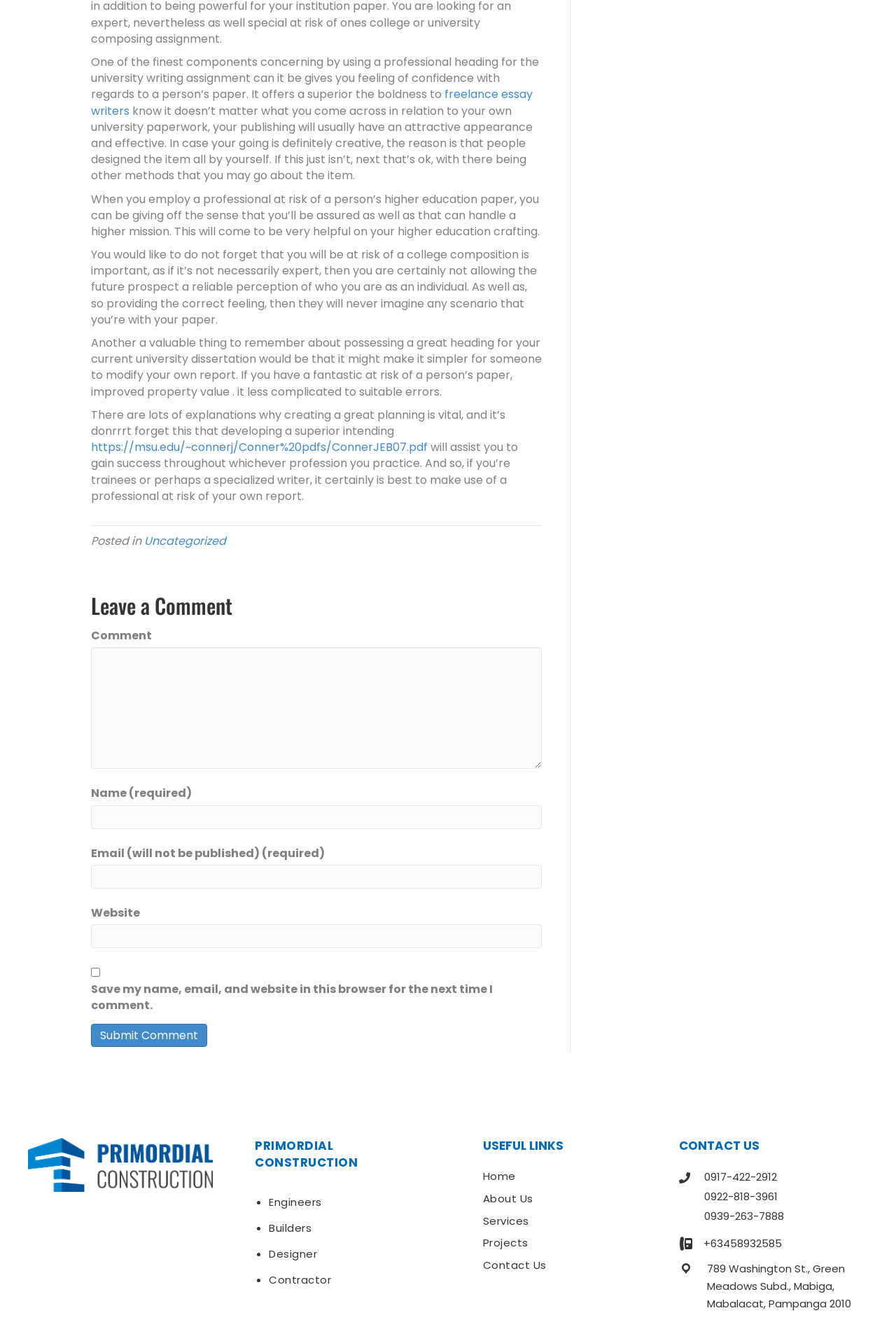Identify the bounding box coordinates for the UI element described as follows: "Projects". Ensure the coordinates are four float numbers between 0 and 1, formatted as [left, top, right, bottom].

[0.539, 0.936, 0.59, 0.947]